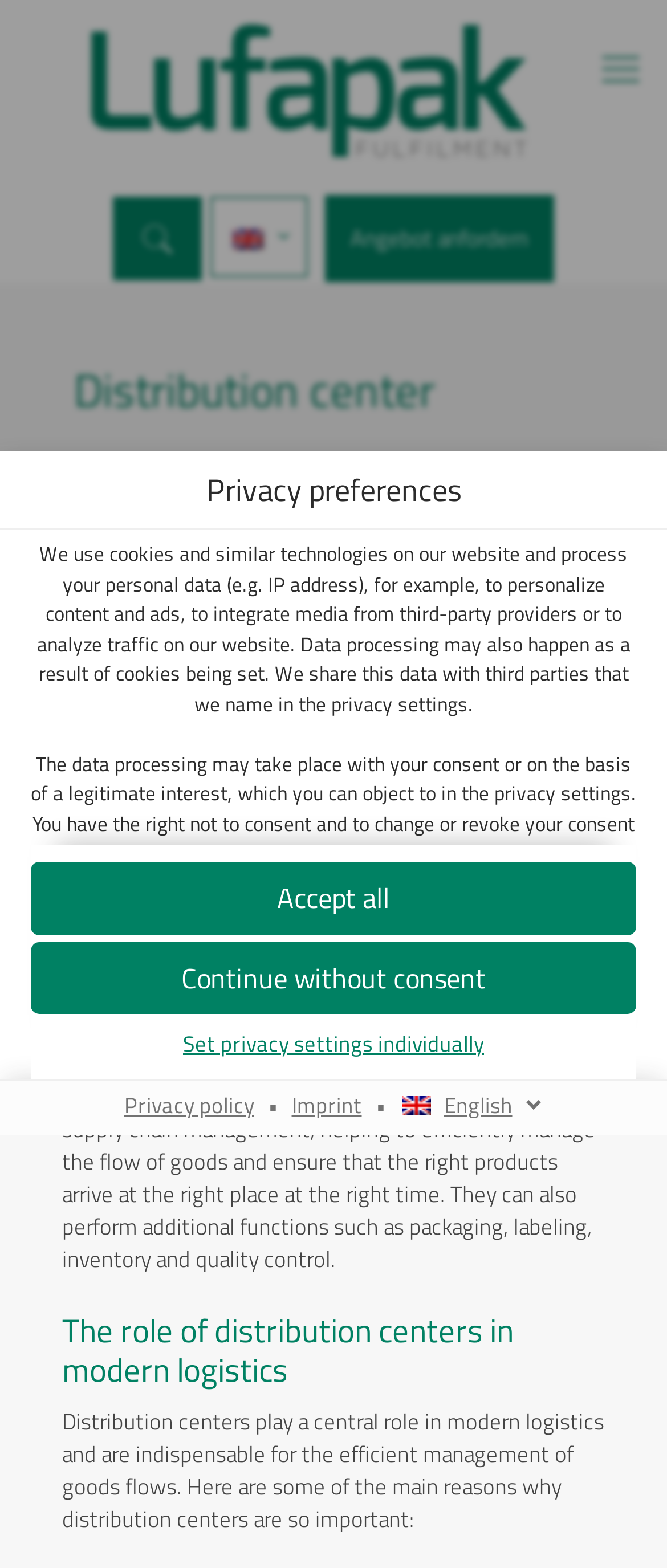Answer the question in a single word or phrase:
How many groups are the services divided into?

Four